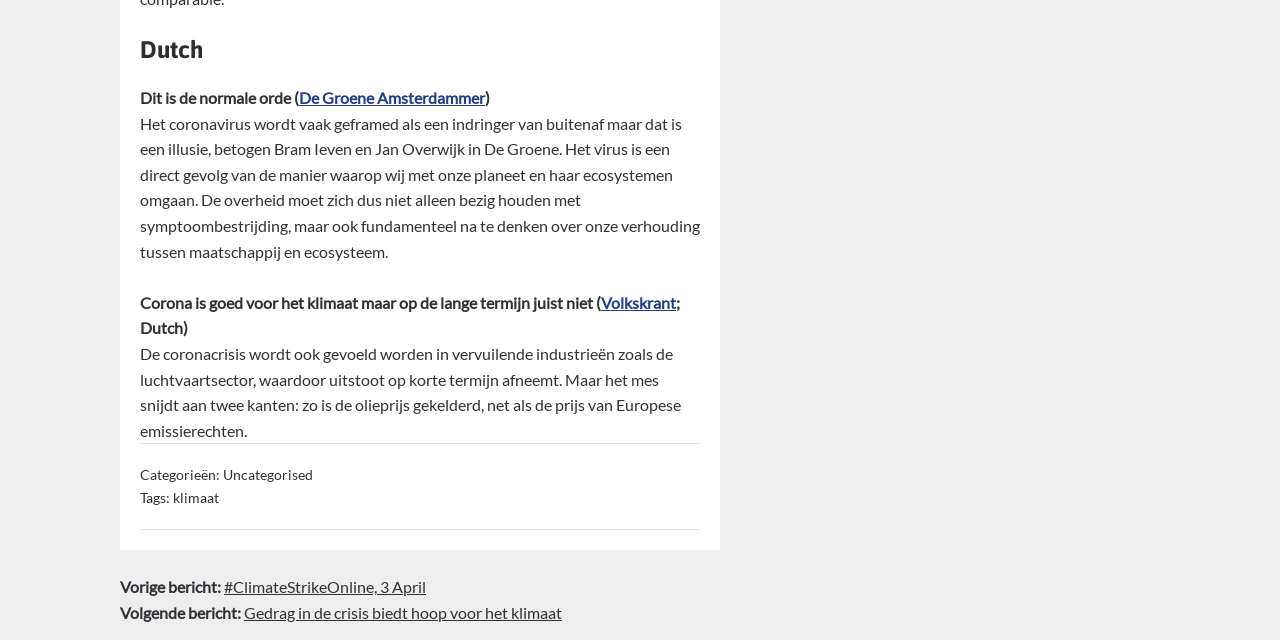Respond to the question below with a single word or phrase: What is the tag associated with the article?

klimaat